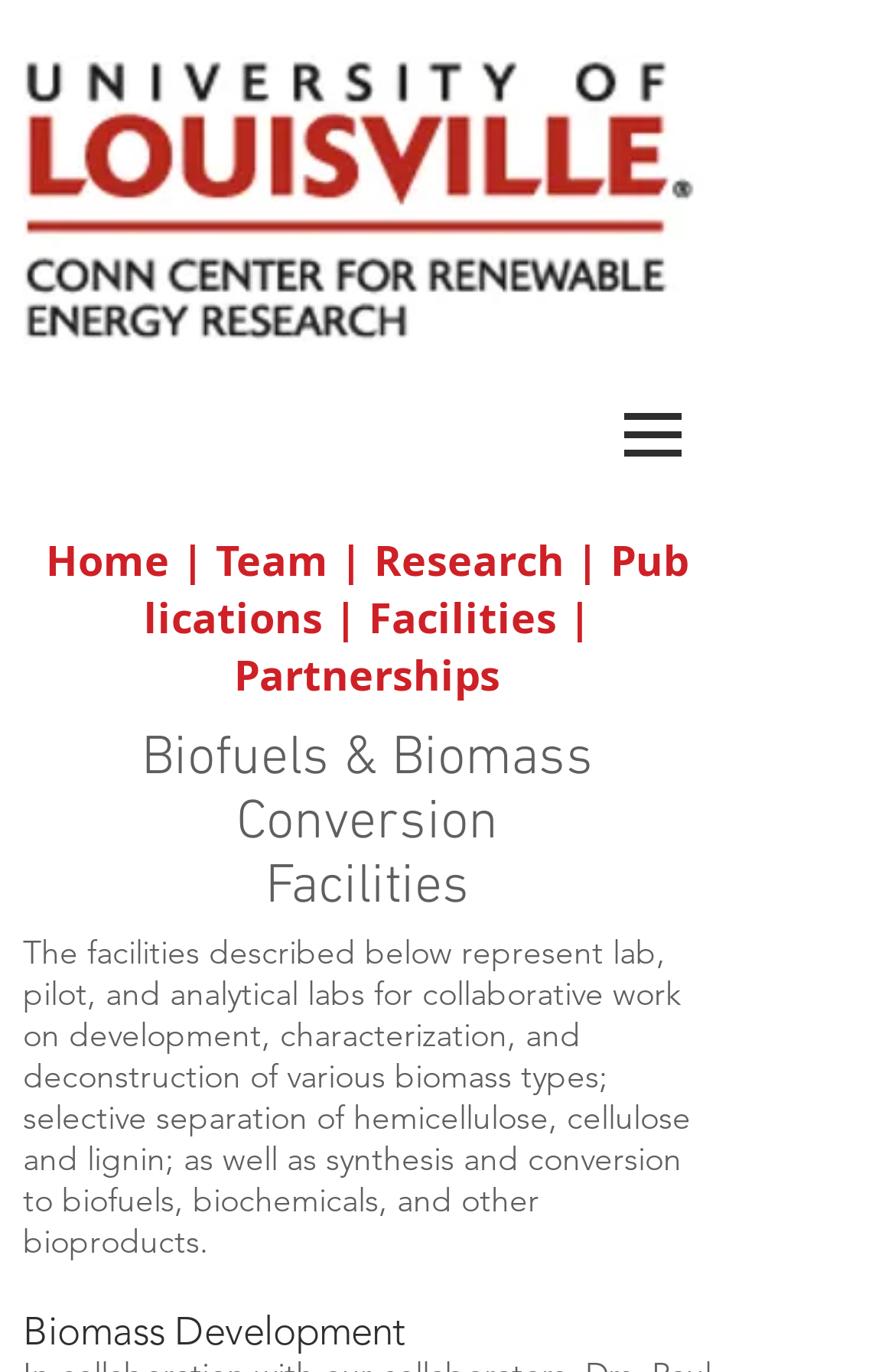Ascertain the bounding box coordinates for the UI element detailed here: "Home". The coordinates should be provided as [left, top, right, bottom] with each value being a float between 0 and 1.

[0.051, 0.388, 0.203, 0.43]